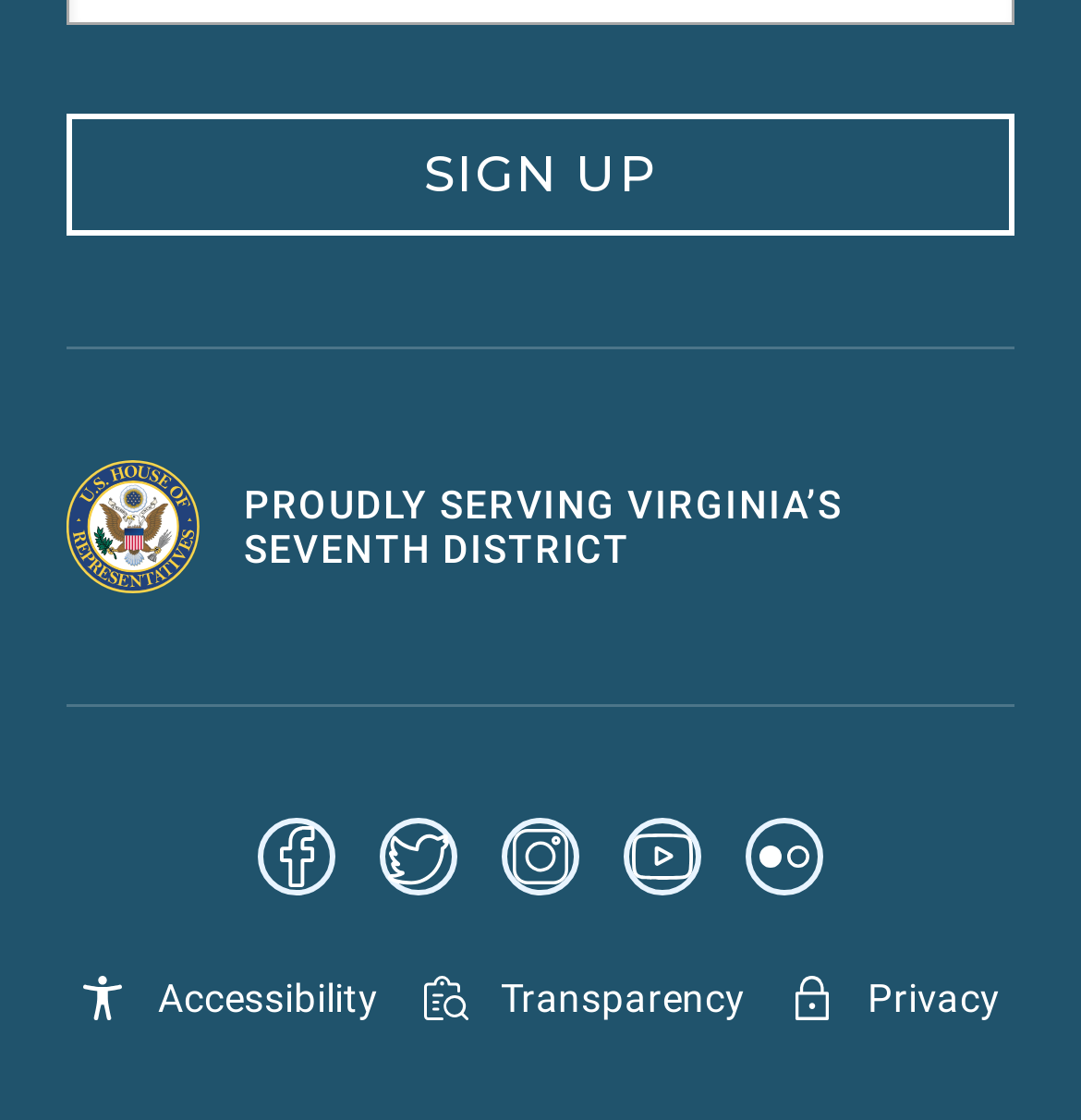Answer succinctly with a single word or phrase:
What social media platforms are linked on this webpage?

Facebook, Twitter, Instagram, Youtube, Flickr